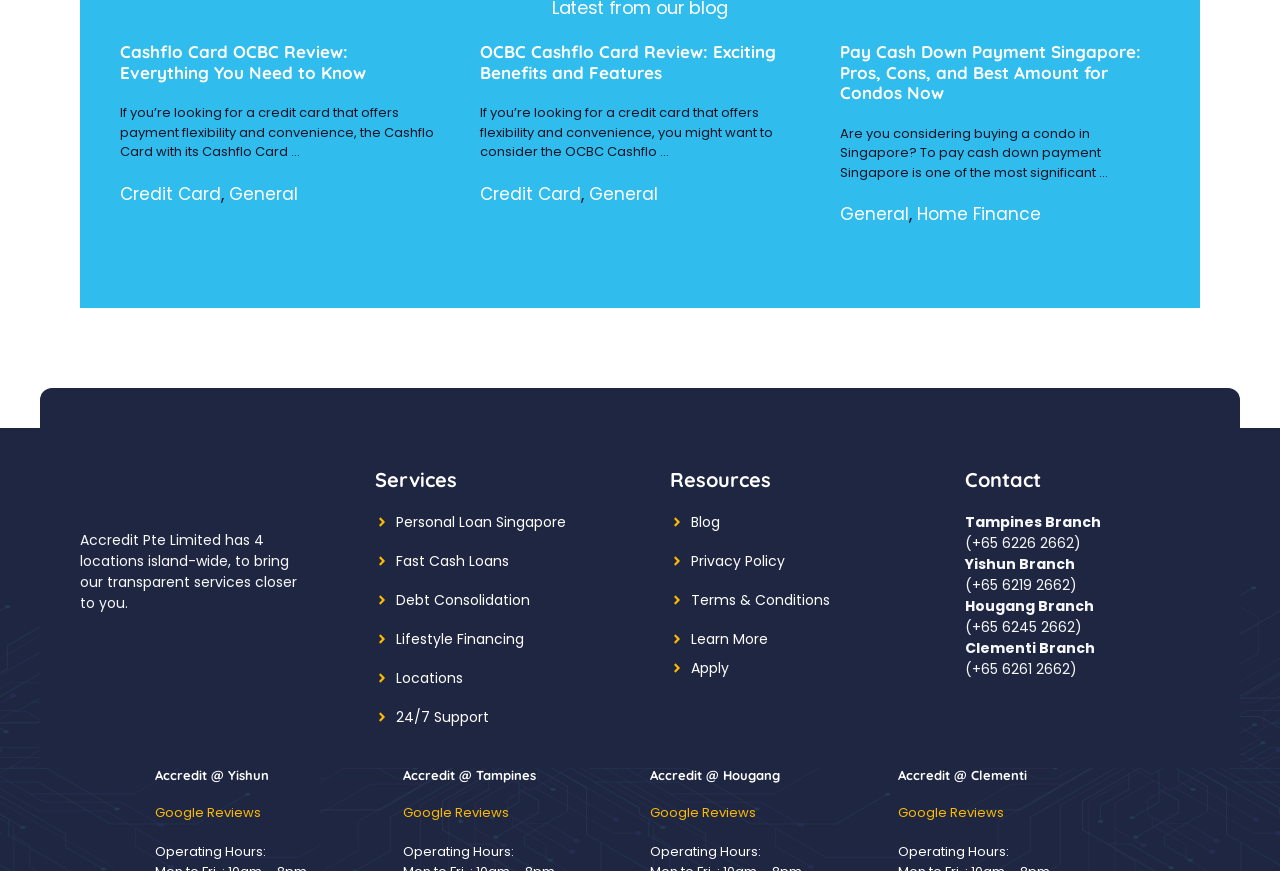What are the operating hours of Accredit @ Yishun?
From the image, respond using a single word or phrase.

Not specified